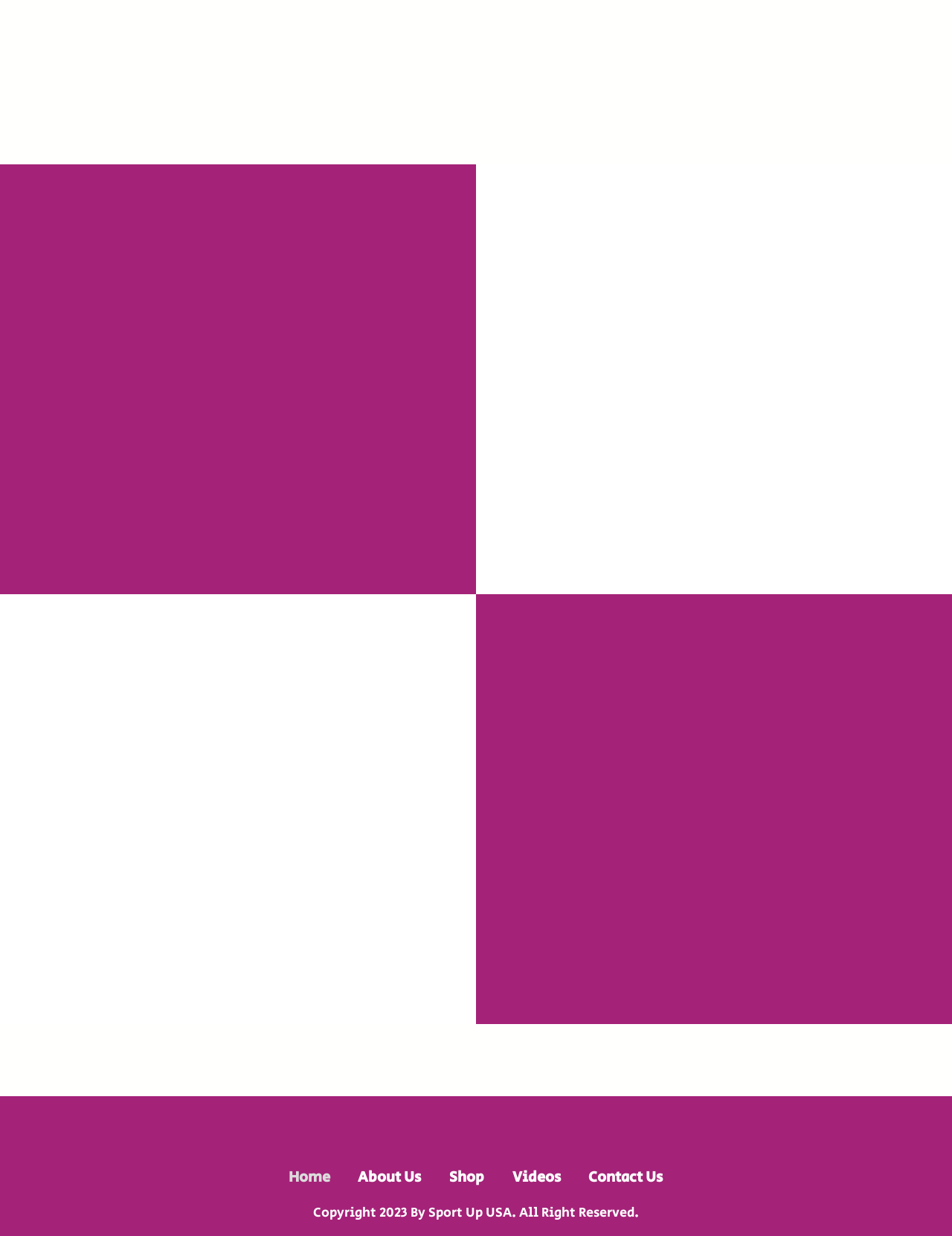Provide the bounding box coordinates of the HTML element described by the text: "Buy Now".

[0.066, 0.397, 0.215, 0.434]